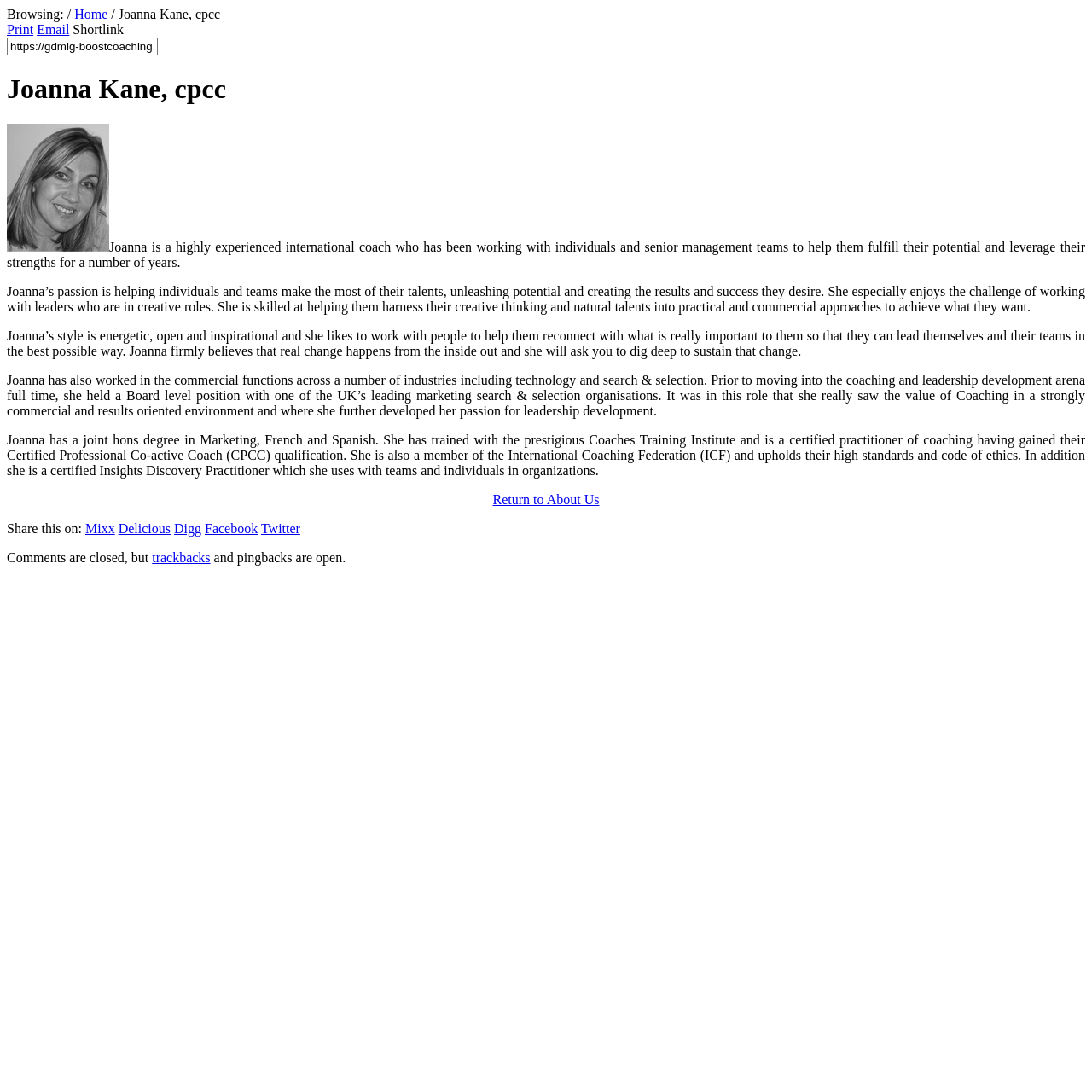Please specify the bounding box coordinates of the element that should be clicked to execute the given instruction: 'Click the 'About Us' link'. Ensure the coordinates are four float numbers between 0 and 1, expressed as [left, top, right, bottom].

None